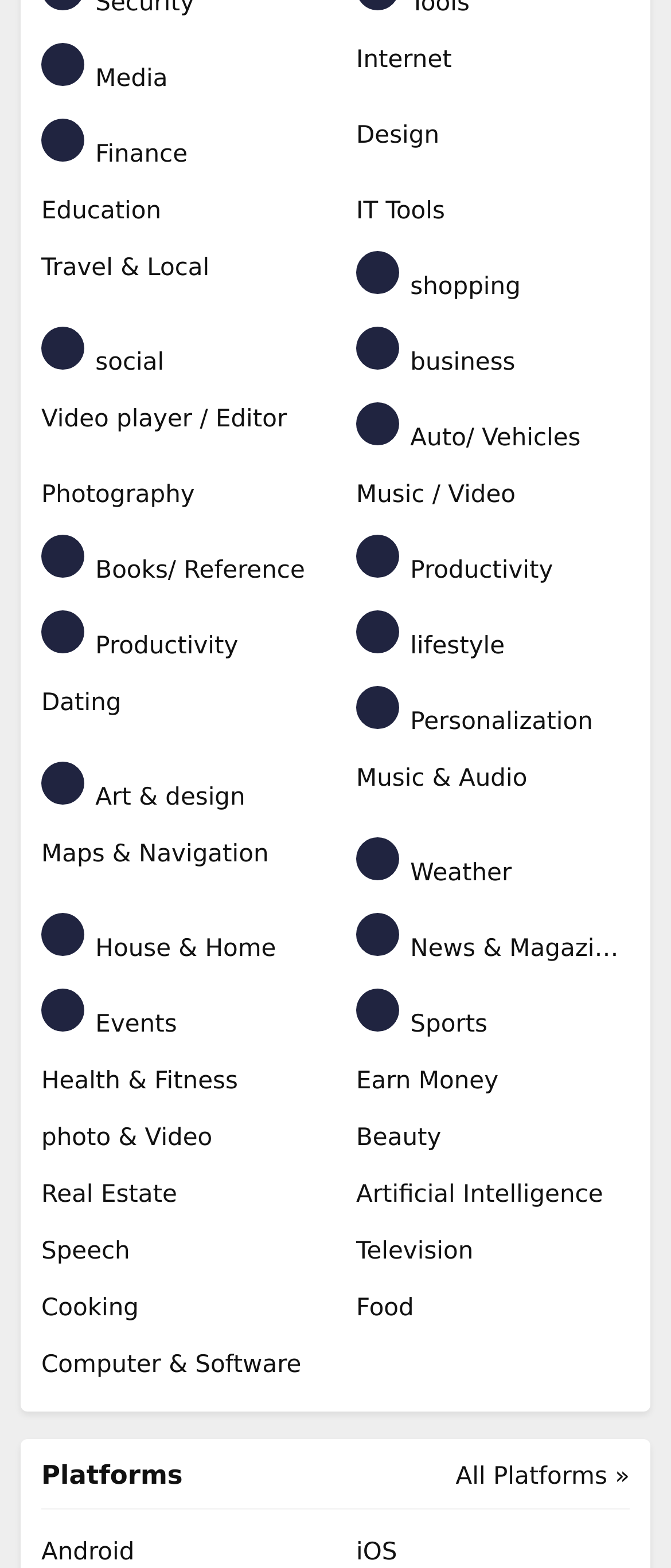Give a short answer using one word or phrase for the question:
What is the category below 'Travel & Local'?

Shopping